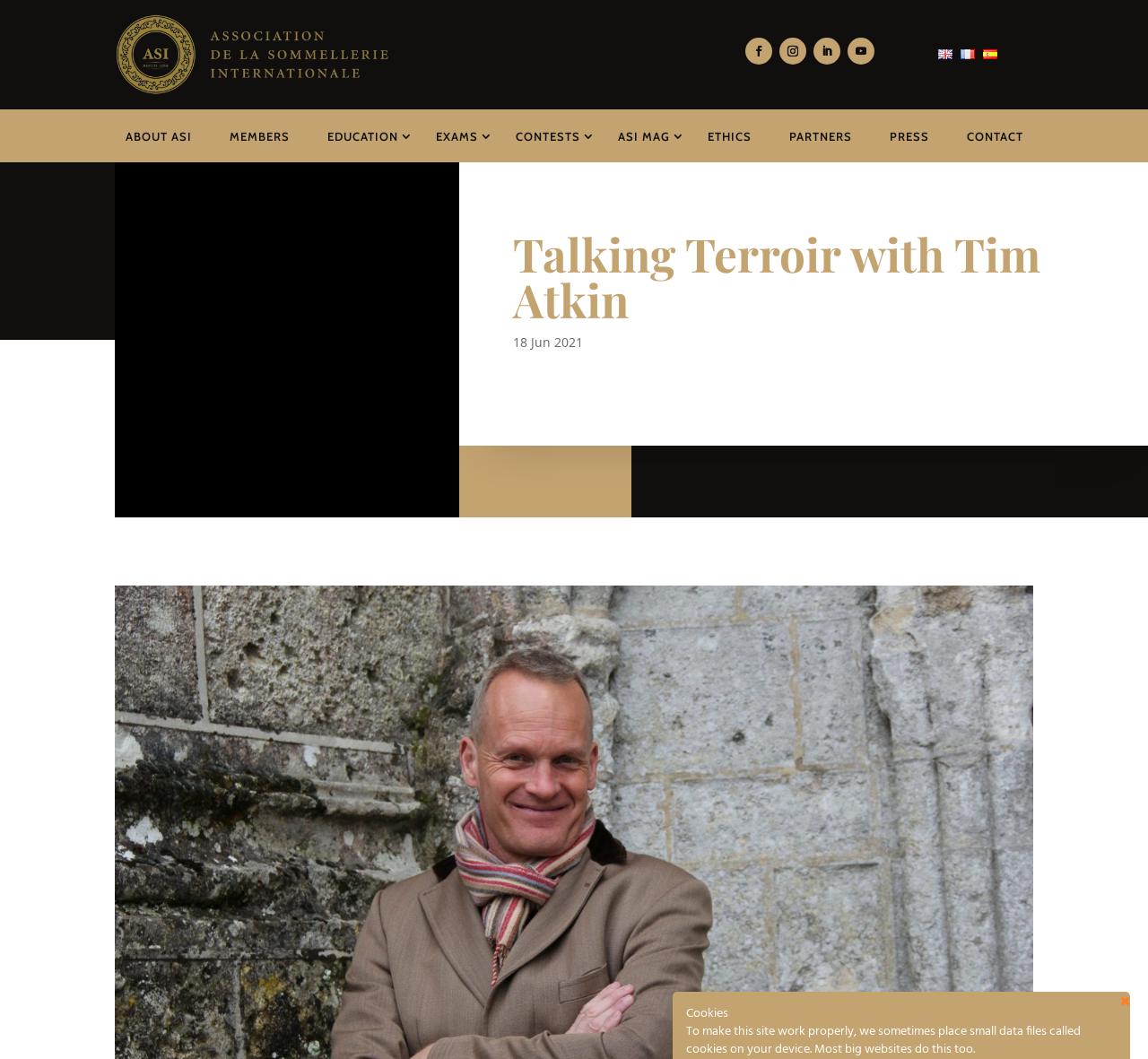Can you find the bounding box coordinates for the element that needs to be clicked to execute this instruction: "visit the ABOUT ASI page"? The coordinates should be given as four float numbers between 0 and 1, i.e., [left, top, right, bottom].

[0.101, 0.123, 0.175, 0.135]